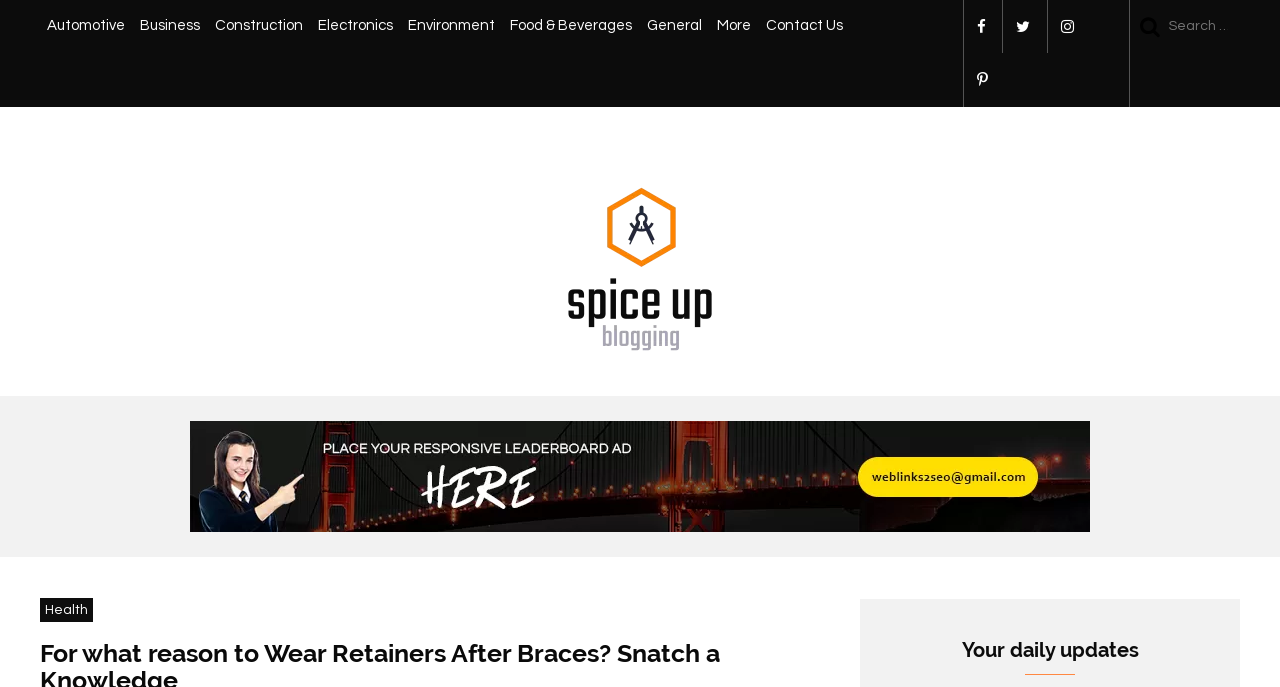Please locate the bounding box coordinates of the element that needs to be clicked to achieve the following instruction: "click on the image". The coordinates should be four float numbers between 0 and 1, i.e., [left, top, right, bottom].

[0.444, 0.272, 0.556, 0.511]